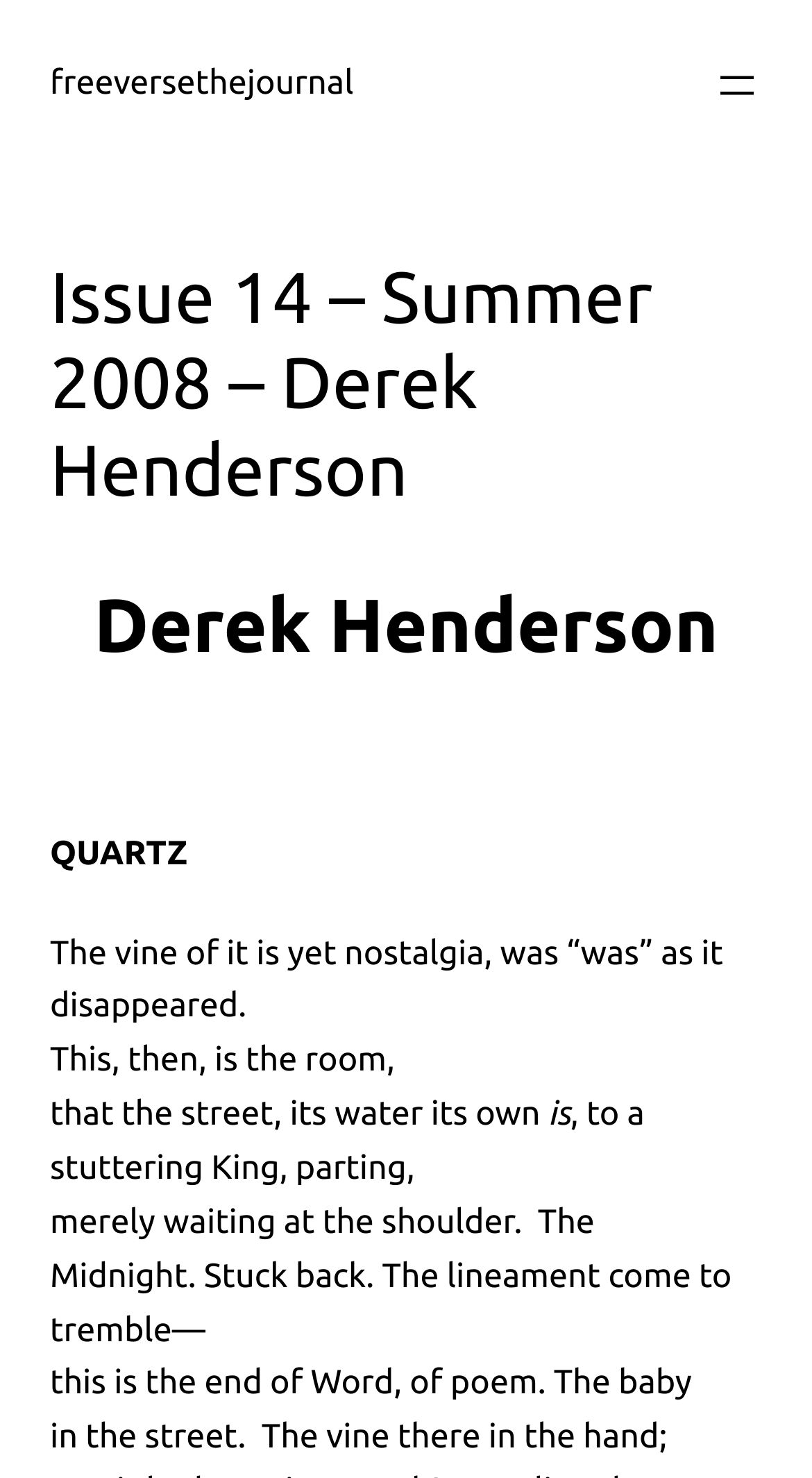Extract the main title from the webpage and generate its text.

Issue 14 – Summer 2008 – Derek Henderson